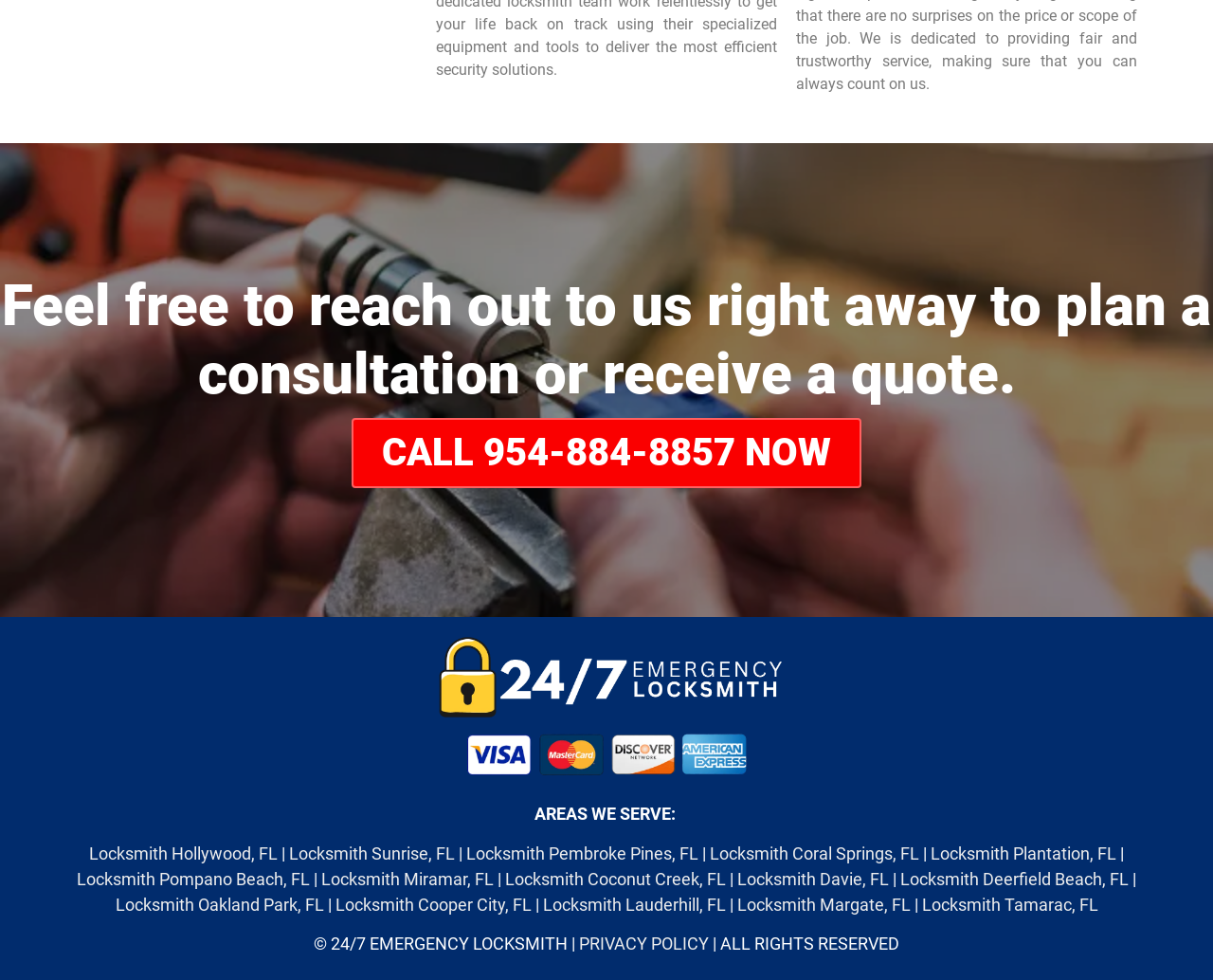Please find the bounding box coordinates for the clickable element needed to perform this instruction: "Read the privacy policy".

[0.477, 0.953, 0.584, 0.973]